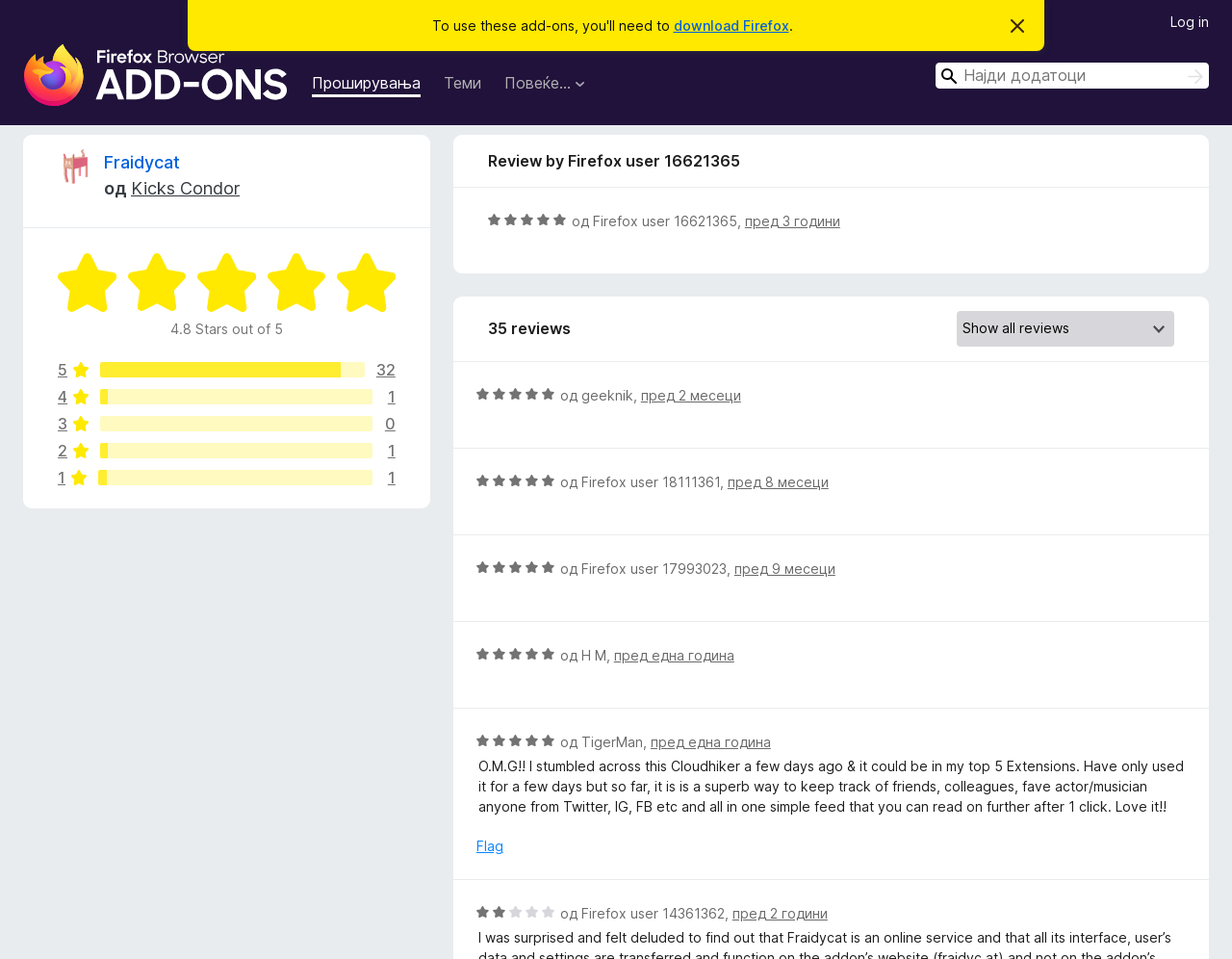Specify the bounding box coordinates of the region I need to click to perform the following instruction: "Click the 'Log in' link". The coordinates must be four float numbers in the range of 0 to 1, i.e., [left, top, right, bottom].

[0.95, 0.01, 0.981, 0.031]